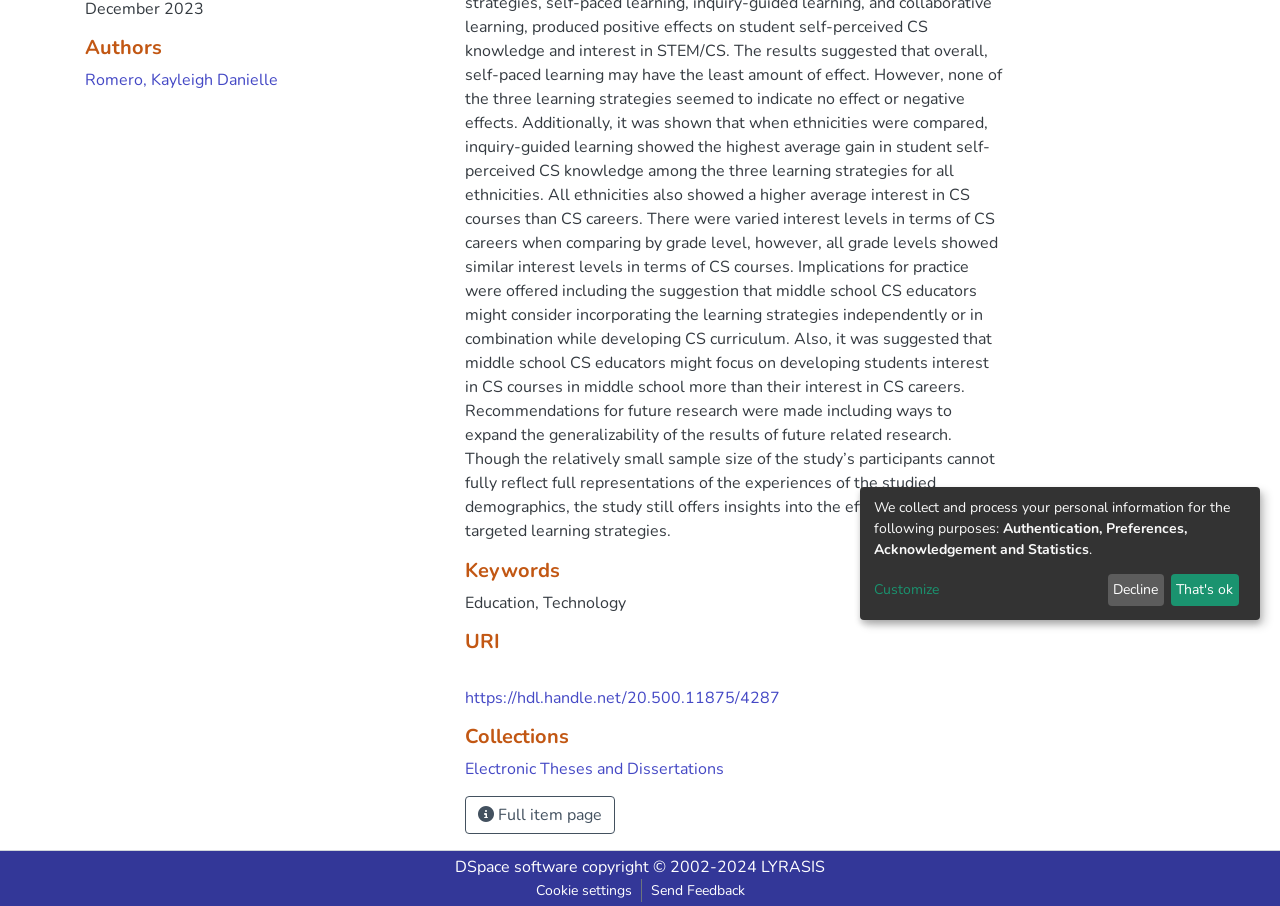Using the provided element description, identify the bounding box coordinates as (top-left x, top-left y, bottom-right x, bottom-right y). Ensure all values are between 0 and 1. Description: That's ok

[0.915, 0.633, 0.968, 0.669]